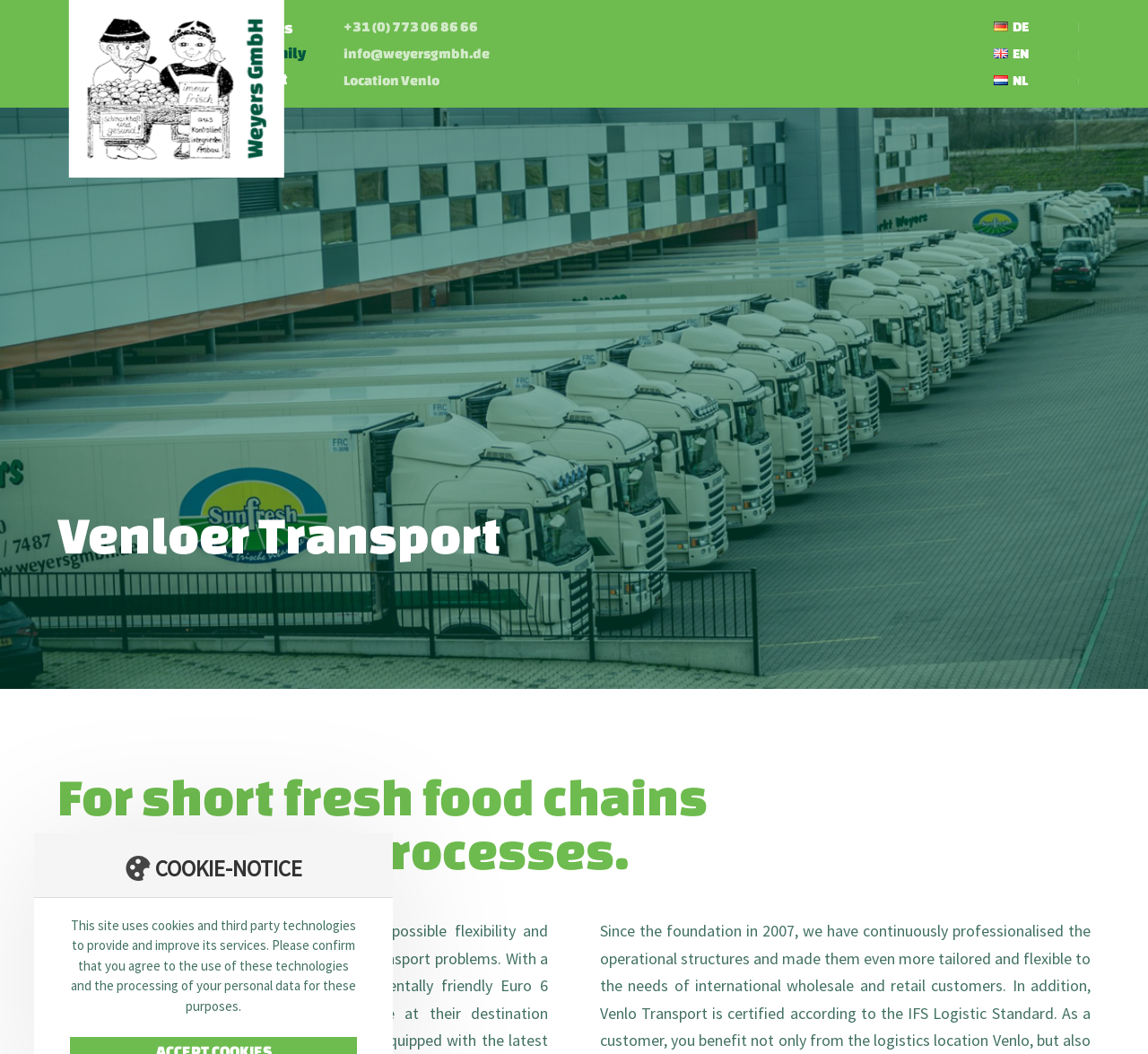Predict the bounding box coordinates of the area that should be clicked to accomplish the following instruction: "Contact Weyers". The bounding box coordinates should consist of four float numbers between 0 and 1, i.e., [left, top, right, bottom].

[0.463, 0.063, 0.547, 0.083]